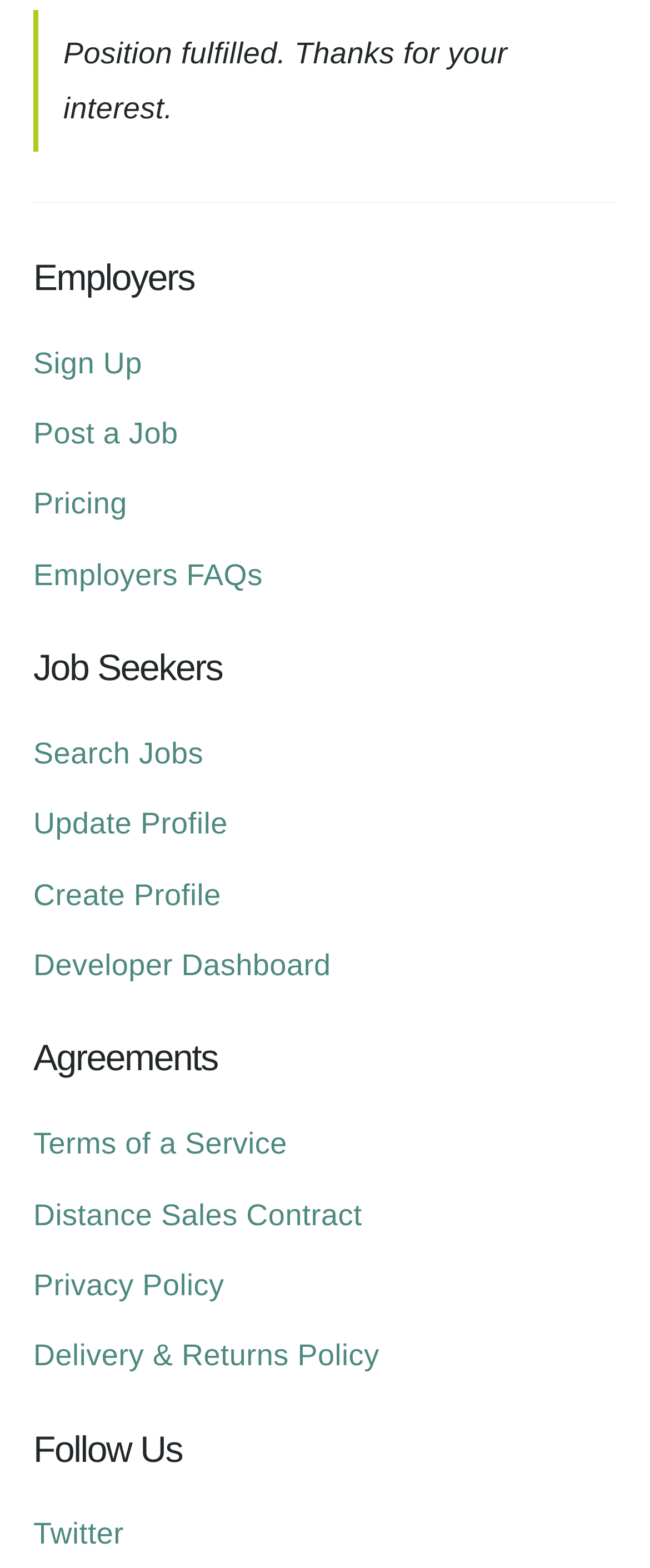Please use the details from the image to answer the following question comprehensively:
How can job seekers update their profile?

Job seekers can update their profile by clicking on the 'Update Profile' link, which is a child of the DescriptionListTerm element under the 'Job Seekers' heading.